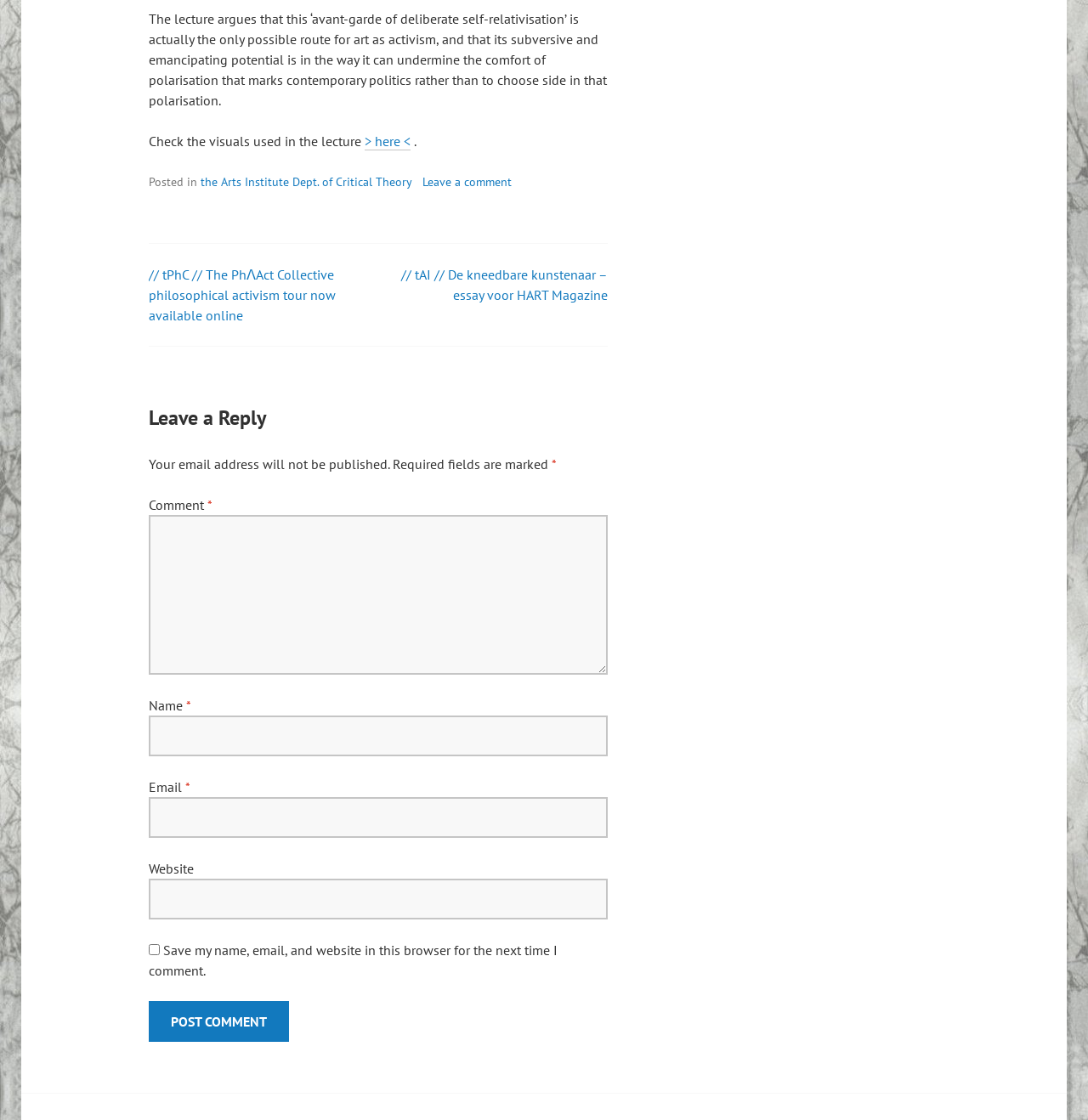Indicate the bounding box coordinates of the element that needs to be clicked to satisfy the following instruction: "Check the visuals used in the lecture". The coordinates should be four float numbers between 0 and 1, i.e., [left, top, right, bottom].

[0.137, 0.119, 0.335, 0.134]